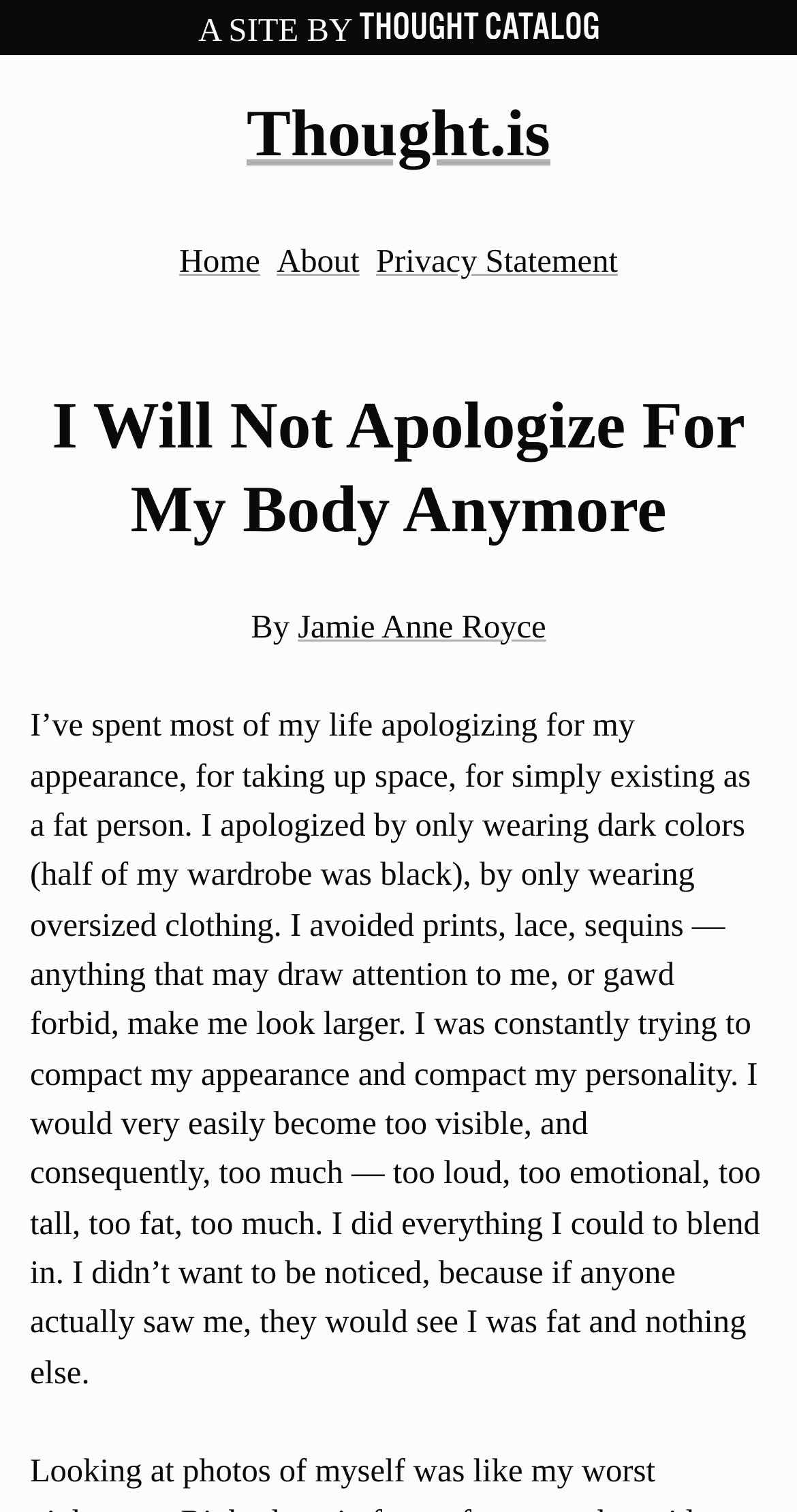Please locate and generate the primary heading on this webpage.

I Will Not Apologize For My Body Anymore